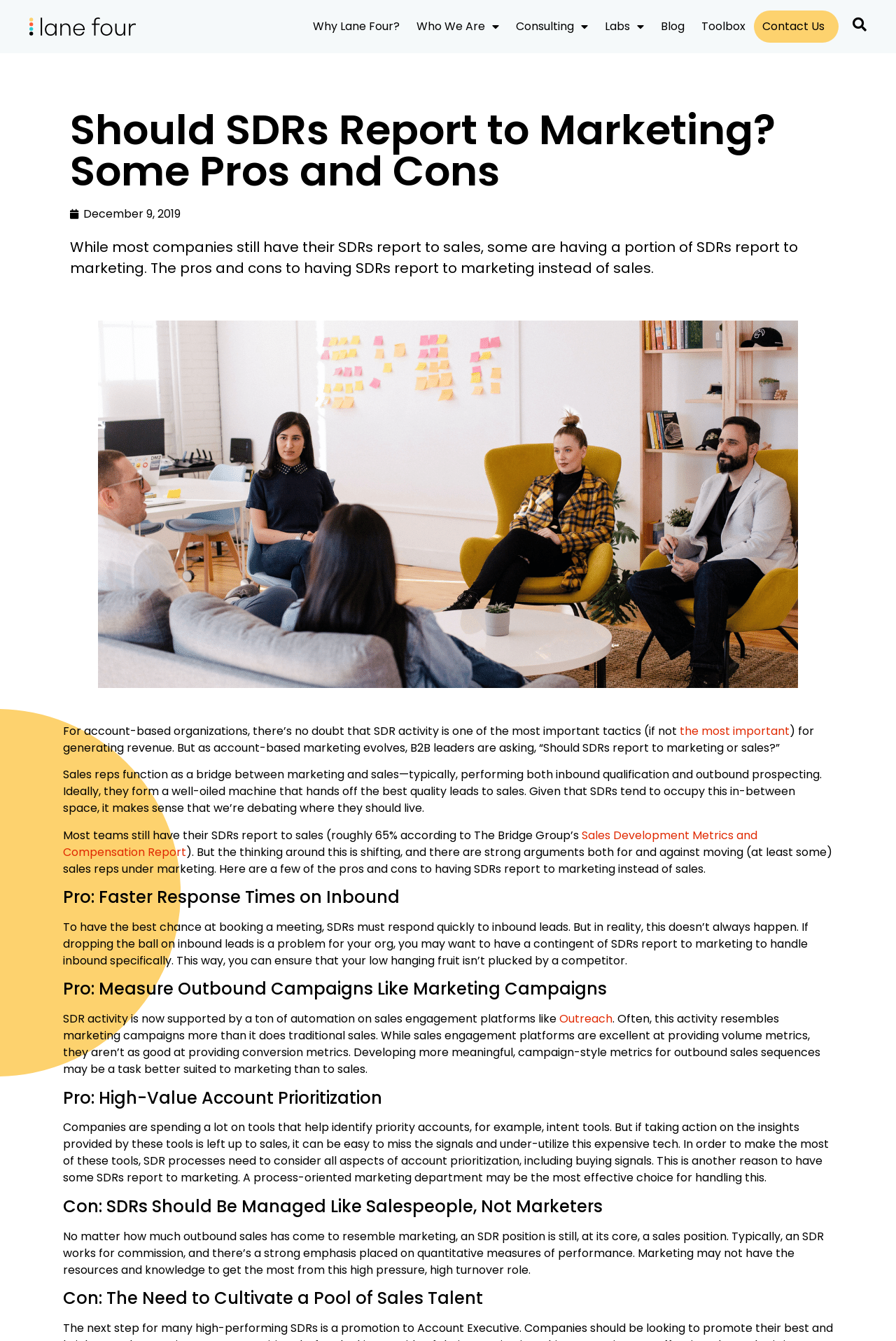Determine the bounding box coordinates for the clickable element to execute this instruction: "Read 'the most important'". Provide the coordinates as four float numbers between 0 and 1, i.e., [left, top, right, bottom].

[0.759, 0.539, 0.881, 0.551]